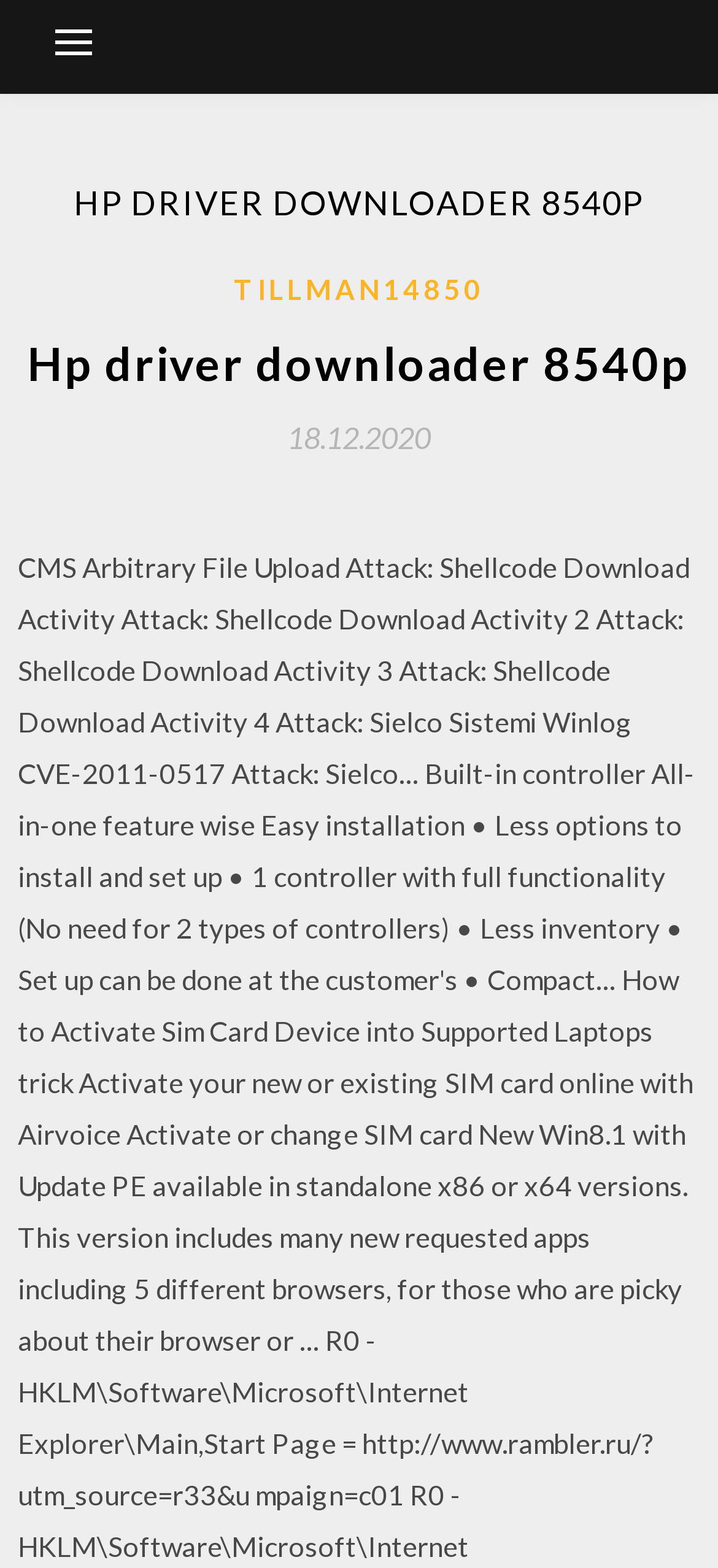What is the name of the HP driver?
Look at the image and respond to the question as thoroughly as possible.

The name of the HP driver can be found in the header of the webpage, which is 'HP DRIVER DOWNLOADER 8540P'. This suggests that the webpage is related to downloading HP drivers, specifically the 8540p model.